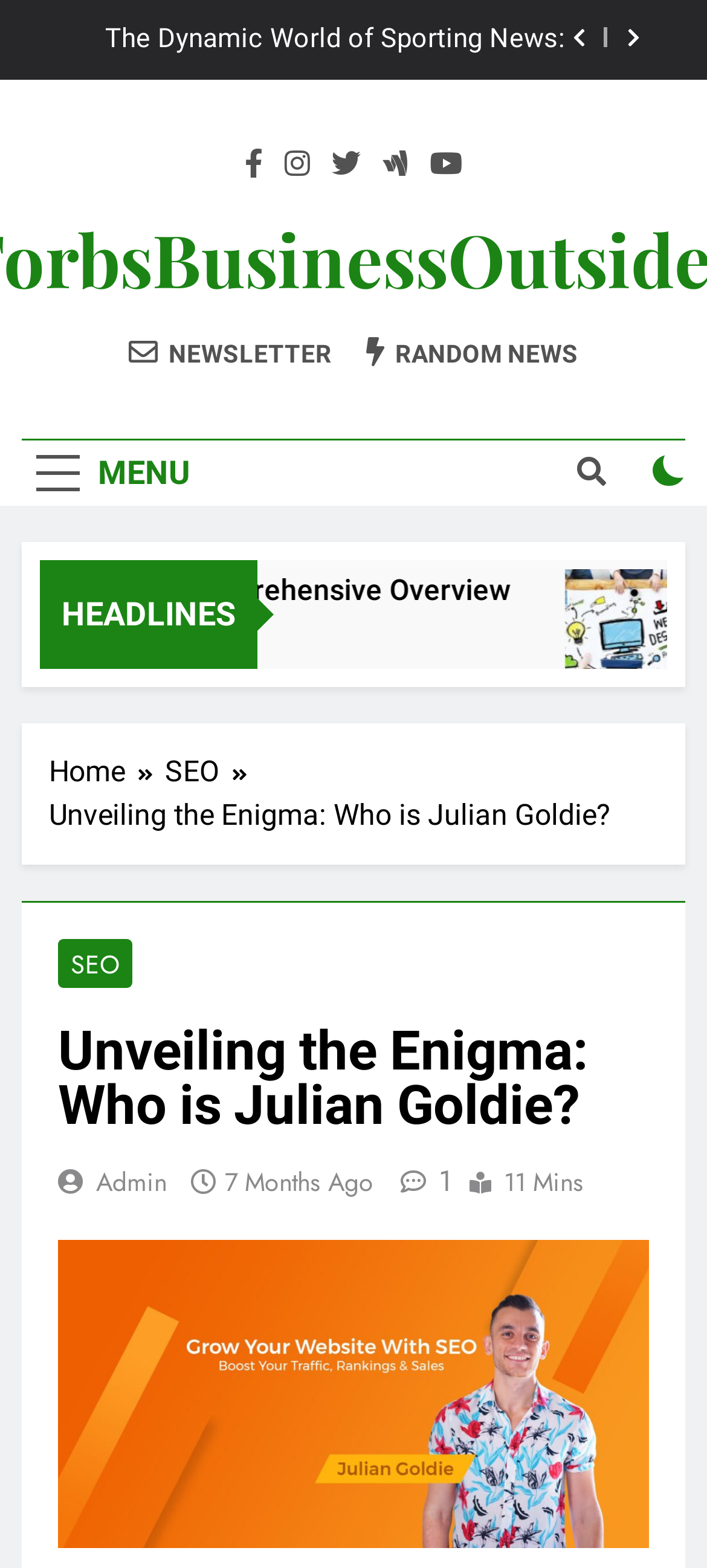Please identify the primary heading of the webpage and give its text content.

Unveiling the Enigma: Who is Julian Goldie?